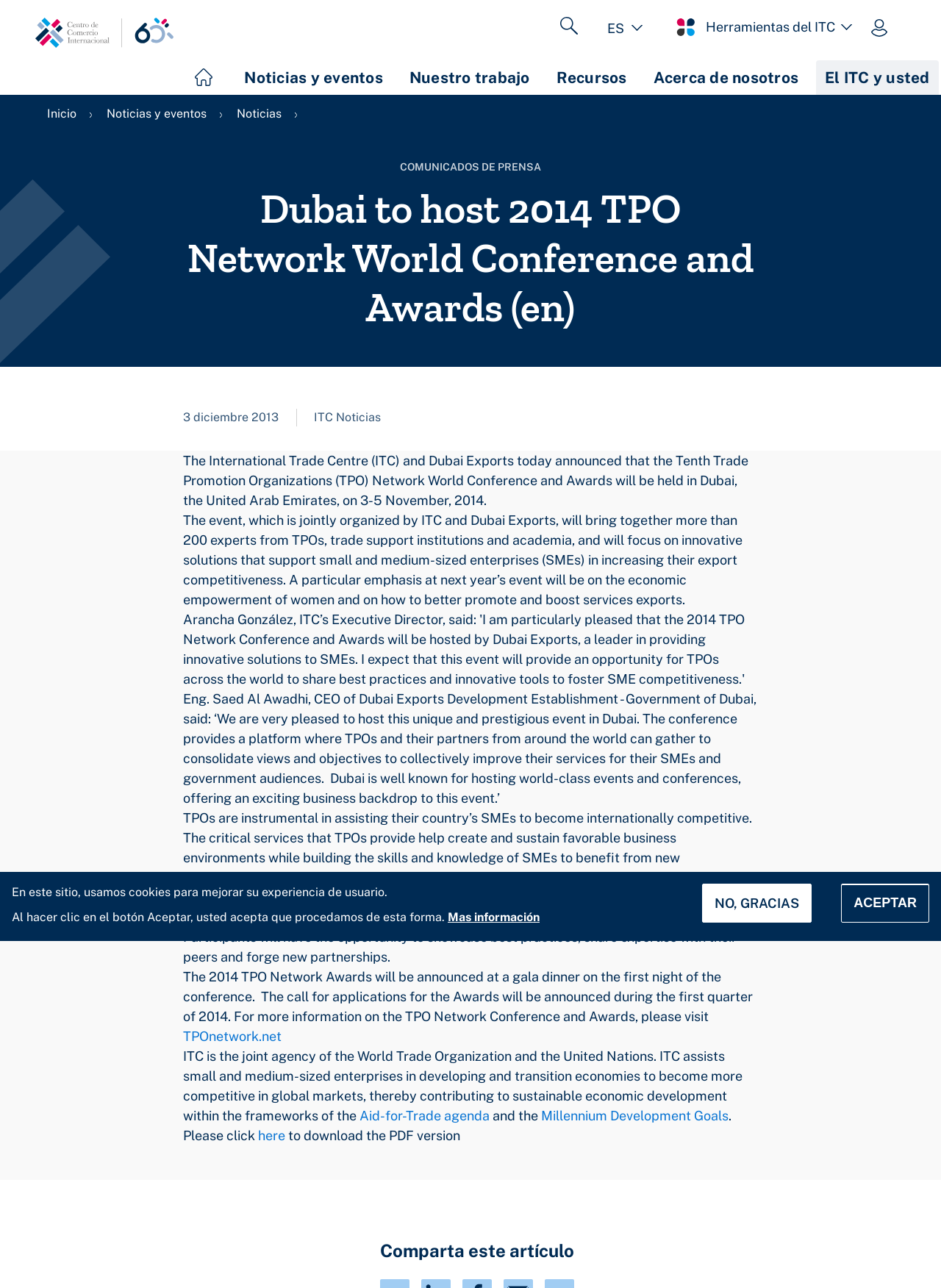What is the event announced by ITC and Dubai Exports?
Craft a detailed and extensive response to the question.

Based on the webpage content, ITC and Dubai Exports announced that the Tenth Trade Promotion Organizations (TPO) Network World Conference and Awards will be held in Dubai, the United Arab Emirates, on 3-5 November, 2014.